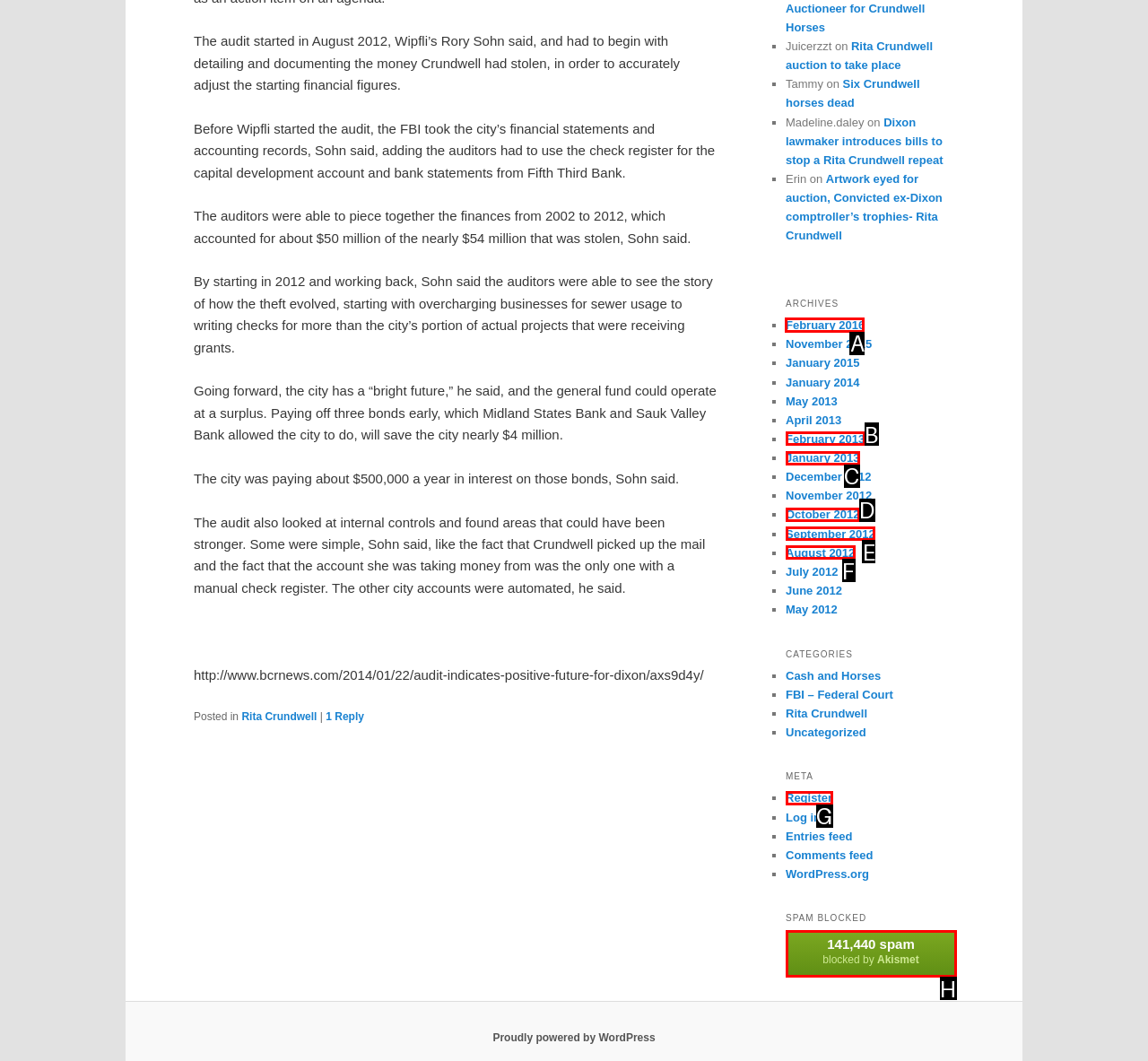Decide which UI element to click to accomplish the task: View the archives for February 2016
Respond with the corresponding option letter.

A